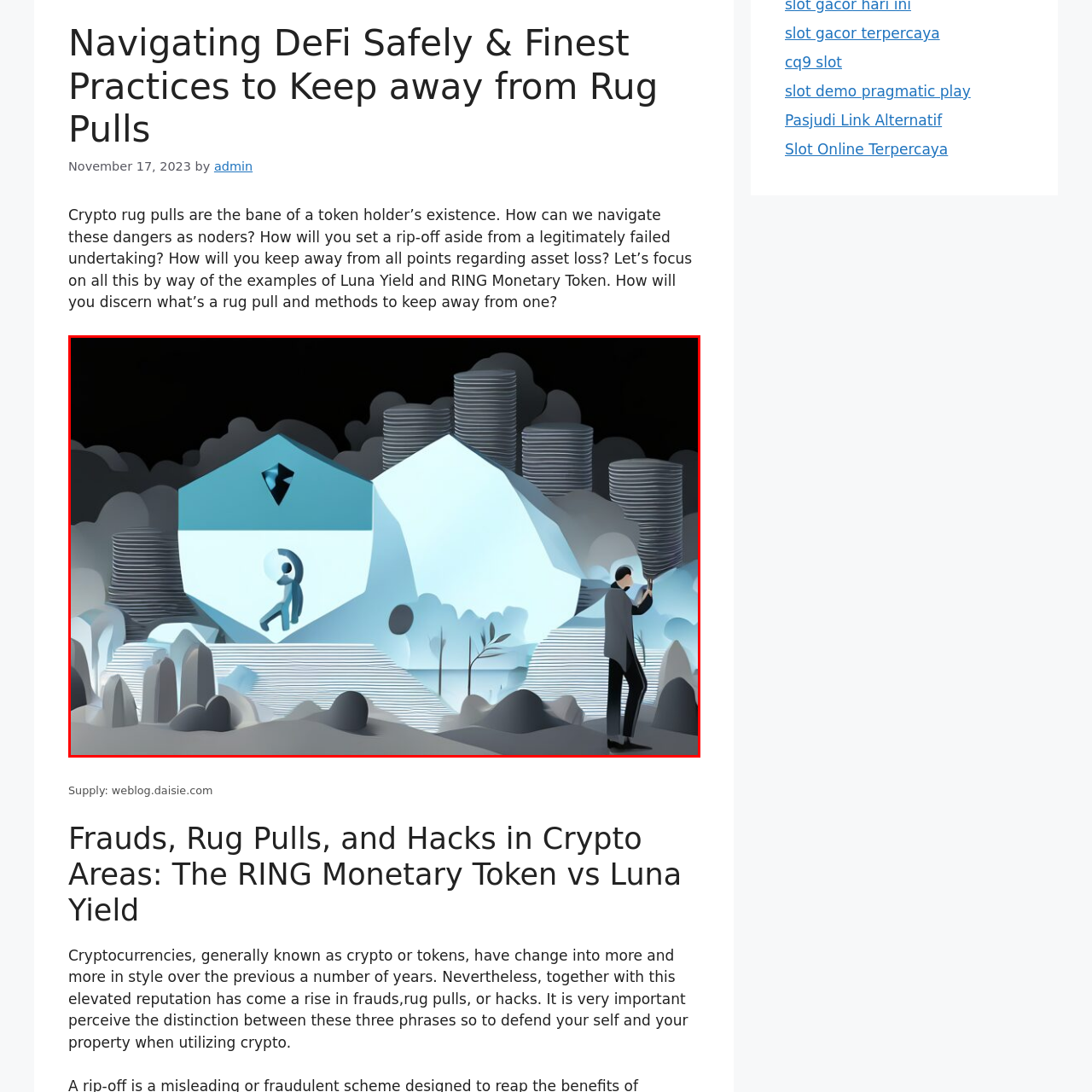What is the individual in the foreground doing?
Carefully examine the image within the red bounding box and provide a comprehensive answer based on what you observe.

In the foreground of the image, I observed a well-dressed individual who appears to be gazing thoughtfully at their device. This suggests that modern investors must stay informed and vigilant in the ever-evolving crypto landscape.